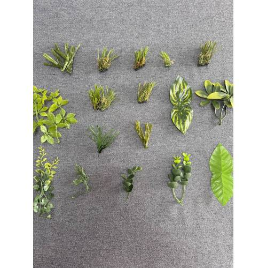Give a thorough caption for the picture.

The image features a variety of customizable artificial foliage designed for home decoration. Arranged neatly against a grey background, the assortment includes numerous small green plants of different shapes and sizes. These artificial leaves showcase a range of textures and colors, providing a realistic appearance that mimics natural greenery. This selection is ideal for adding a touch of nature to interior spaces without the maintenance associated with live plants. The image is part of a product line focused on enhancing home aesthetics through versatile and decorative greenery options.